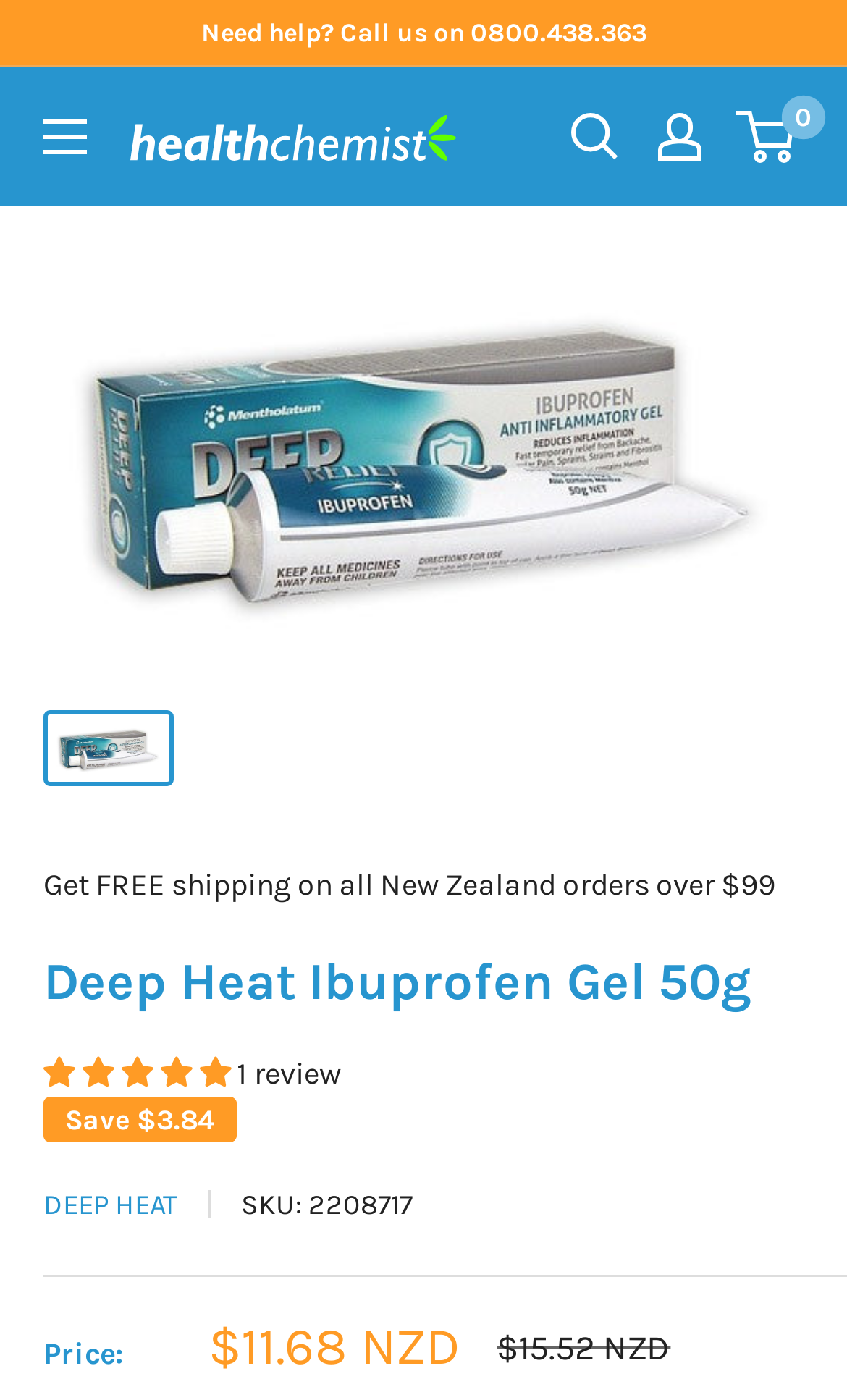Pinpoint the bounding box coordinates of the clickable area necessary to execute the following instruction: "View product details". The coordinates should be given as four float numbers between 0 and 1, namely [left, top, right, bottom].

[0.051, 0.507, 0.205, 0.562]